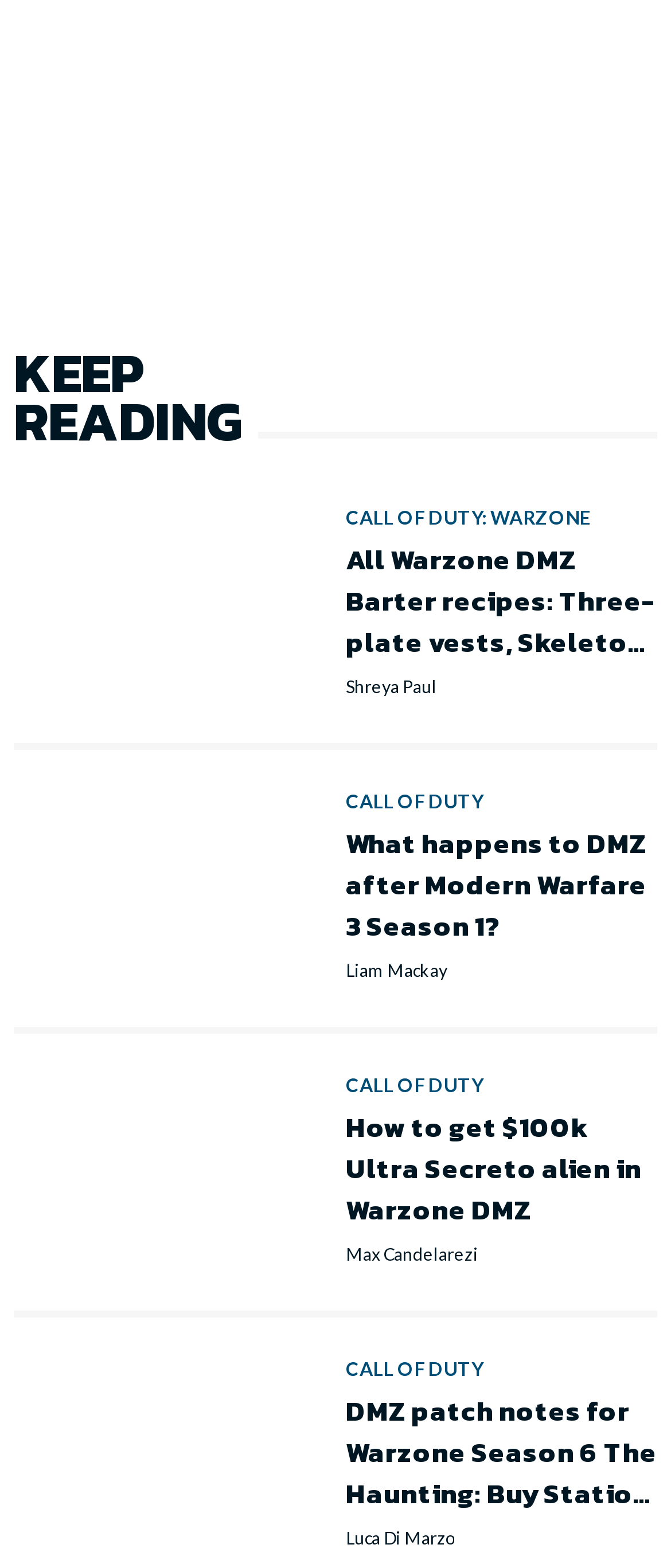How many images are on this webpage?
Based on the visual, give a brief answer using one word or a short phrase.

6